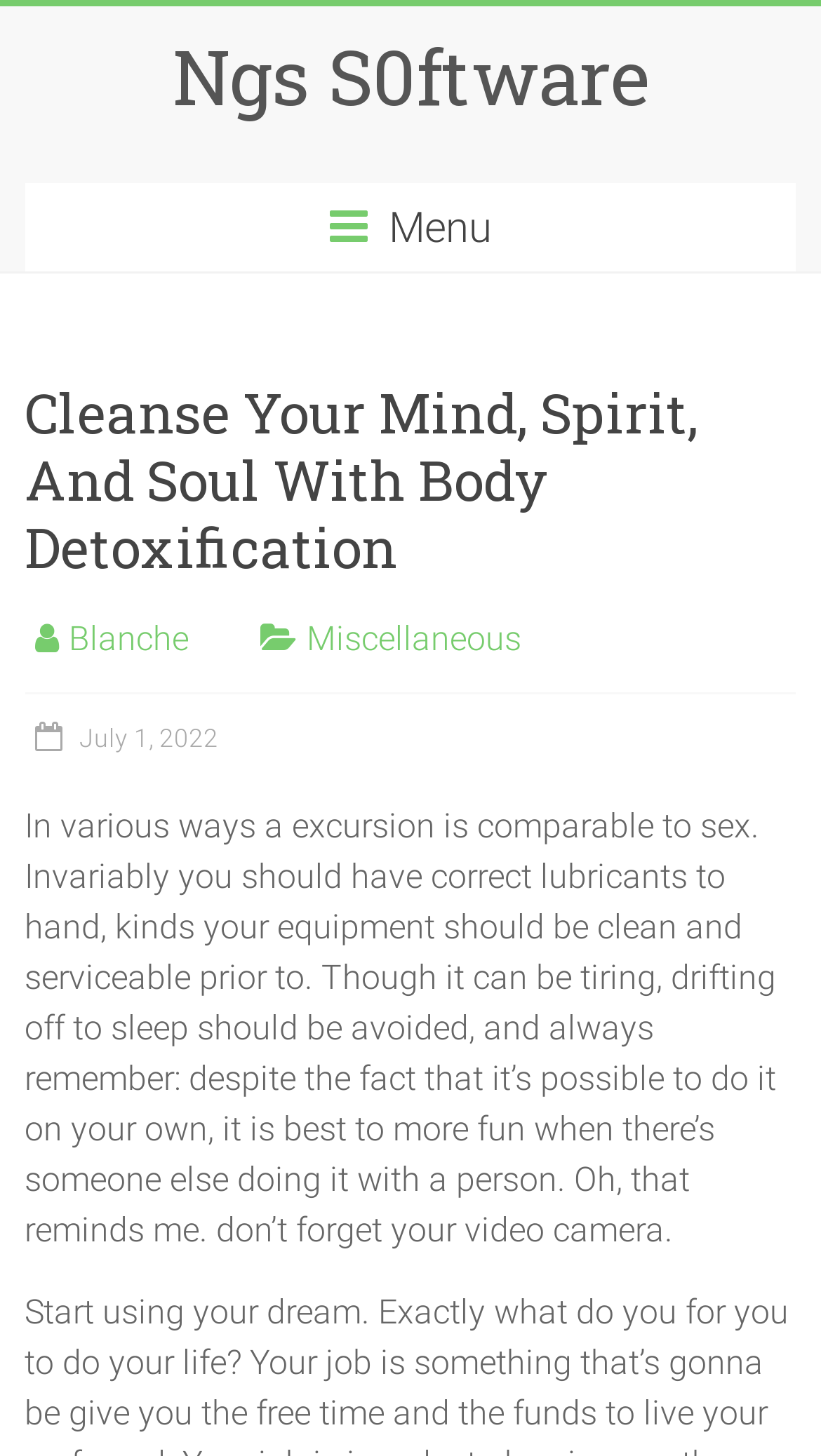Please give a concise answer to this question using a single word or phrase: 
What is the purpose of the video camera?

To record the excursion